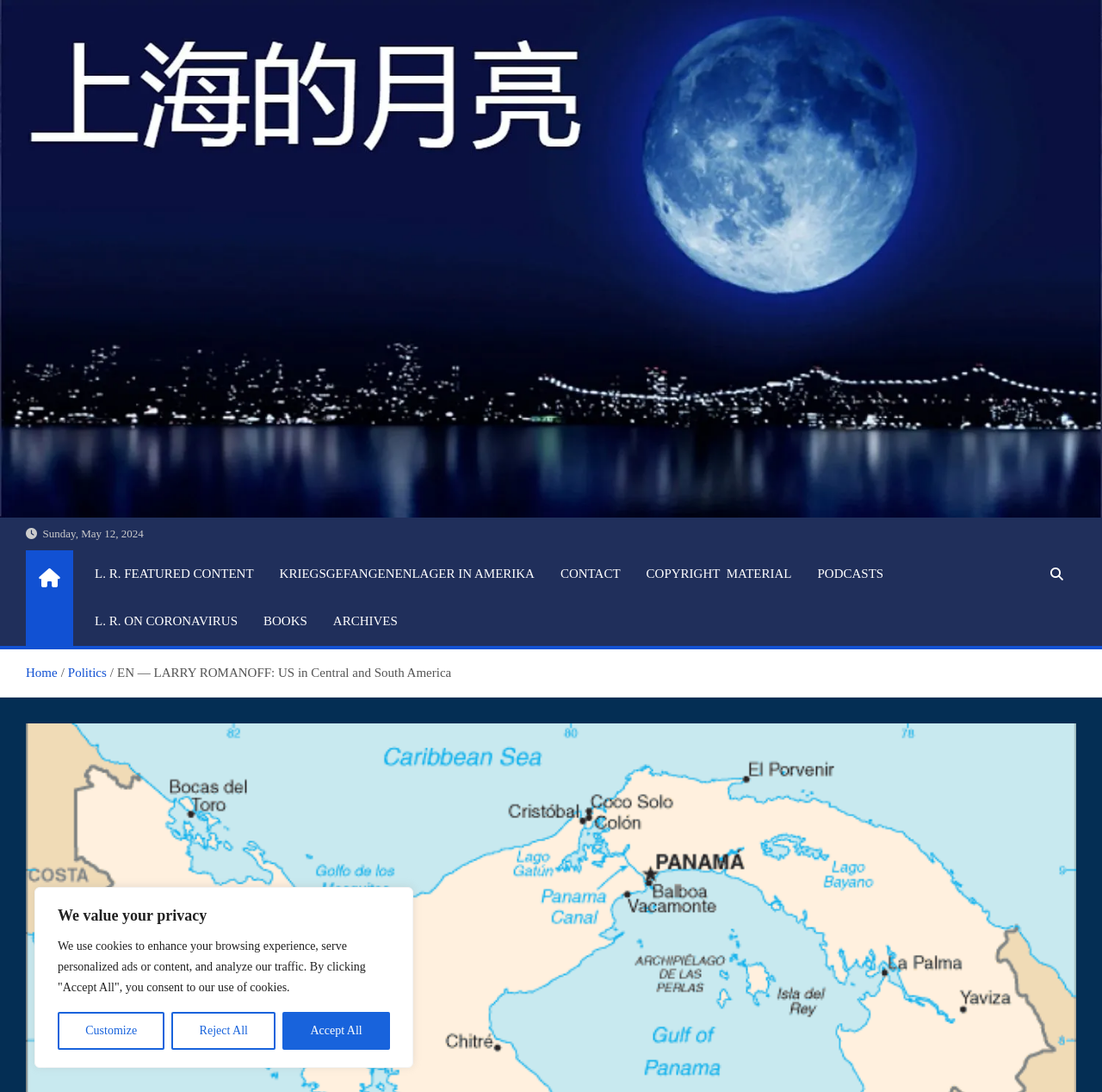Locate the bounding box coordinates of the area that needs to be clicked to fulfill the following instruction: "check podcasts". The coordinates should be in the format of four float numbers between 0 and 1, namely [left, top, right, bottom].

[0.73, 0.504, 0.813, 0.548]